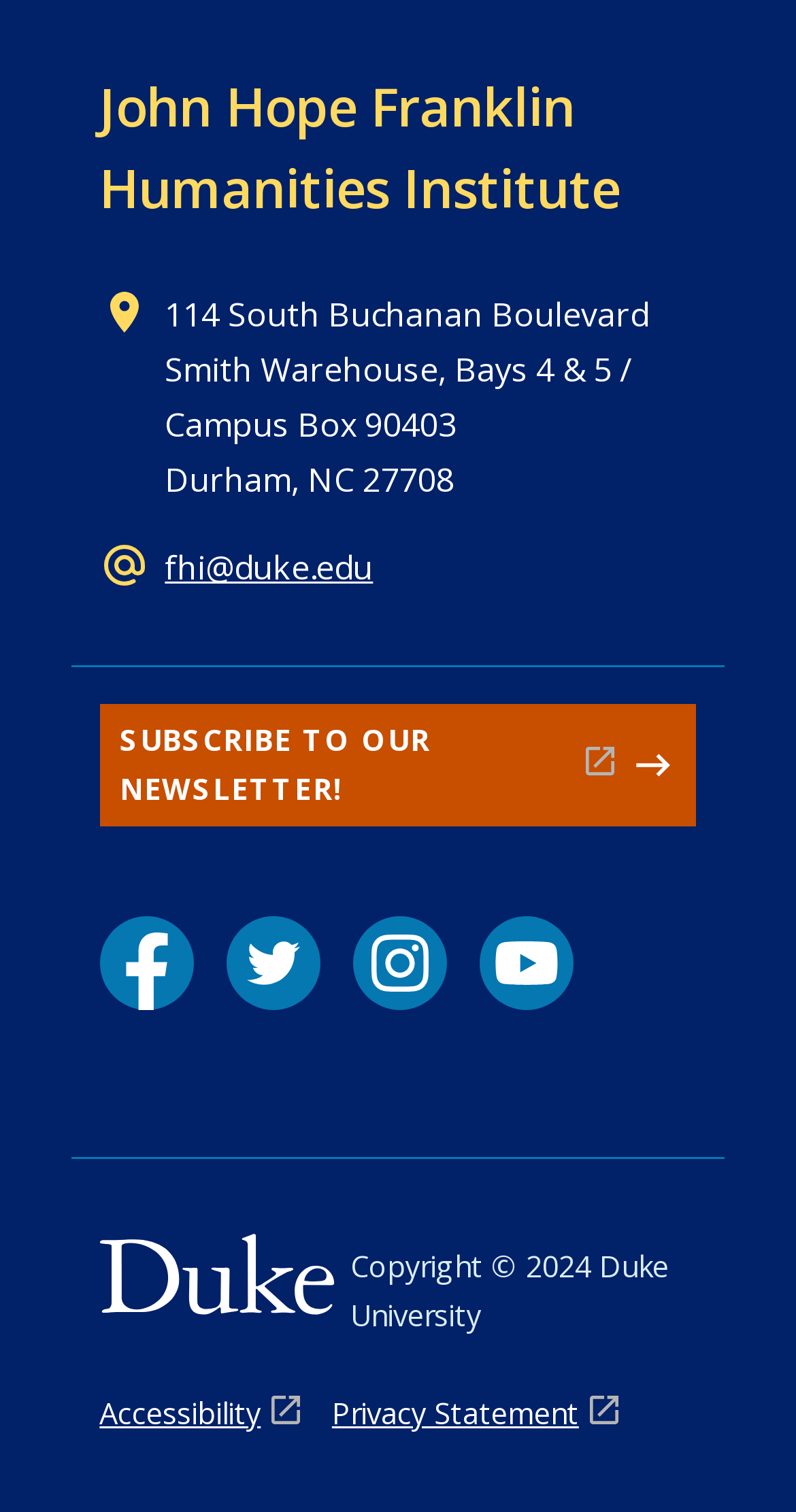Give a concise answer of one word or phrase to the question: 
What is the address of the John Hope Franklin Humanities Institute?

114 South Buchanan Boulevard